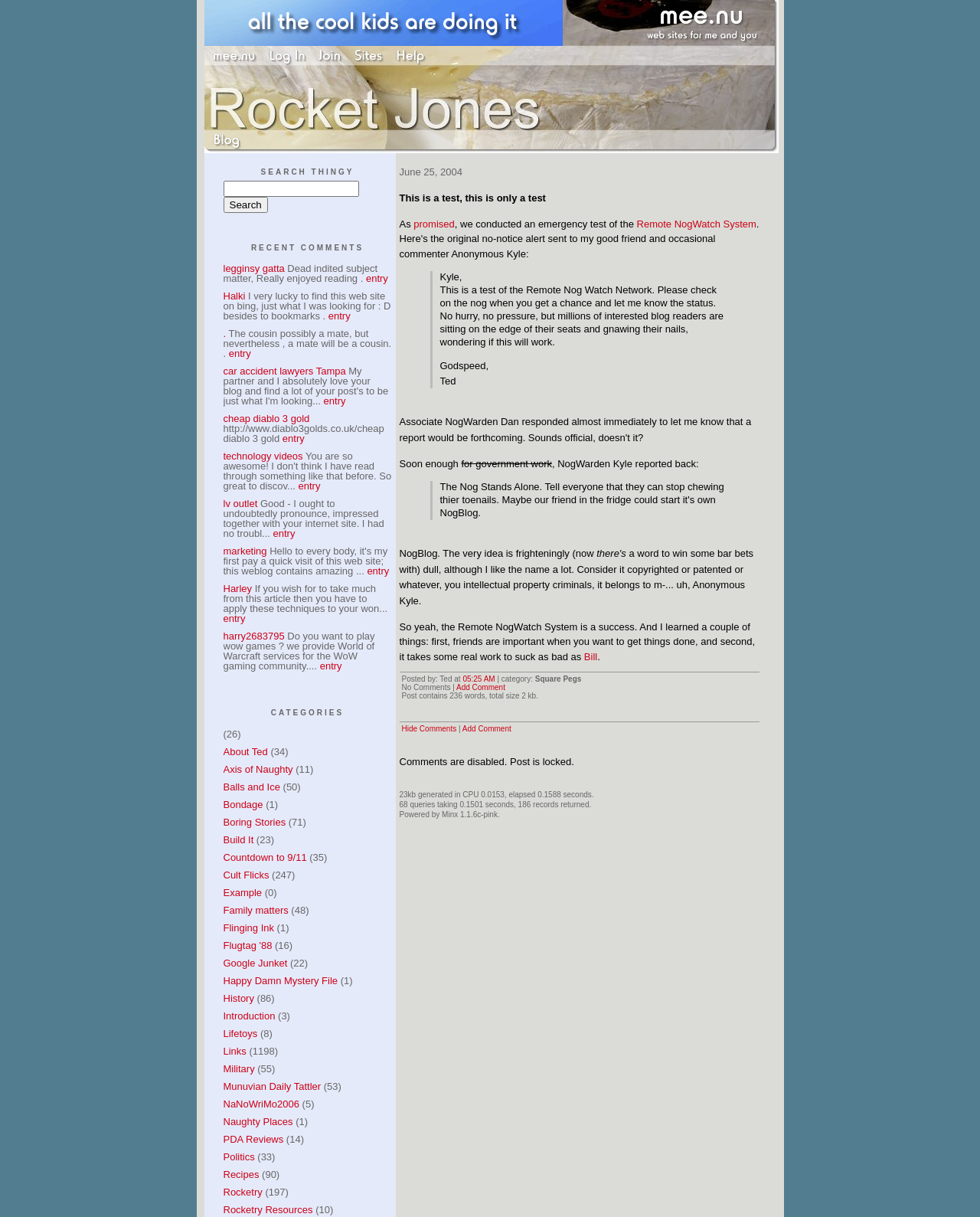Please specify the bounding box coordinates of the element that should be clicked to execute the given instruction: 'Search for something'. Ensure the coordinates are four float numbers between 0 and 1, expressed as [left, top, right, bottom].

[0.228, 0.148, 0.366, 0.162]